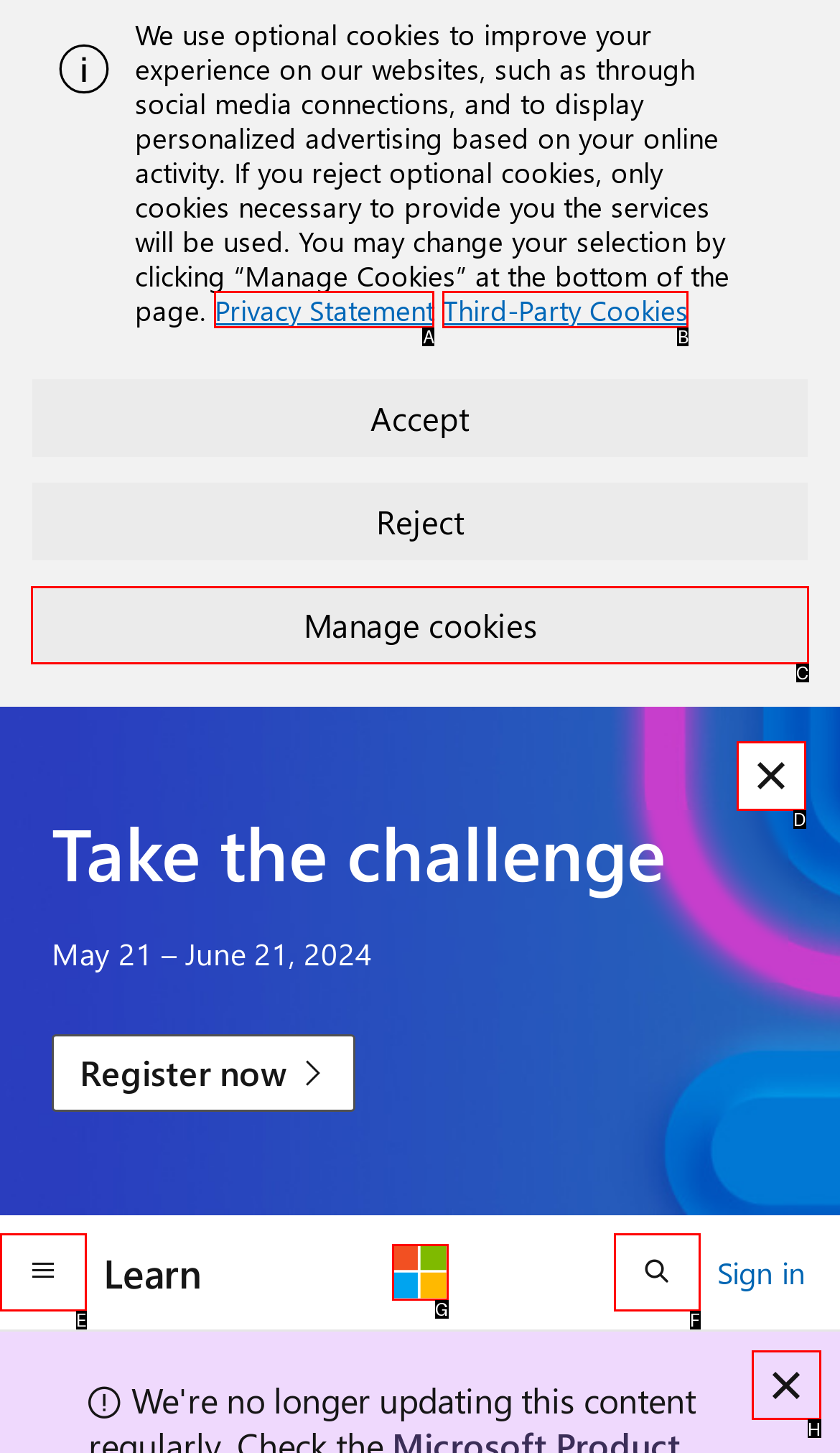Given the description: aria-label="Global navigation" title="Global navigation", identify the HTML element that corresponds to it. Respond with the letter of the correct option.

E